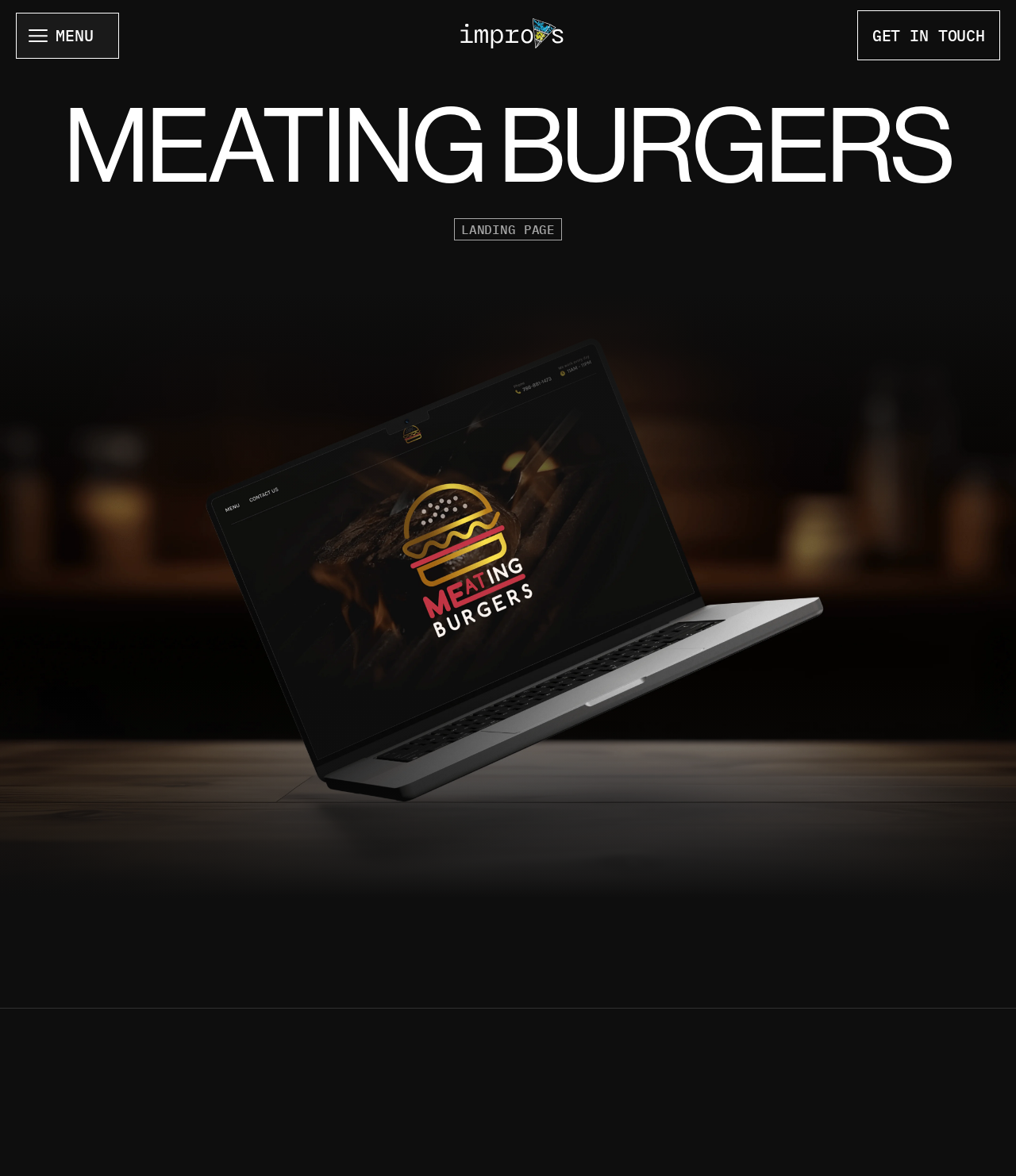Please provide a one-word or short phrase answer to the question:
What is the text on the top-right button?

GET IN TOUCH